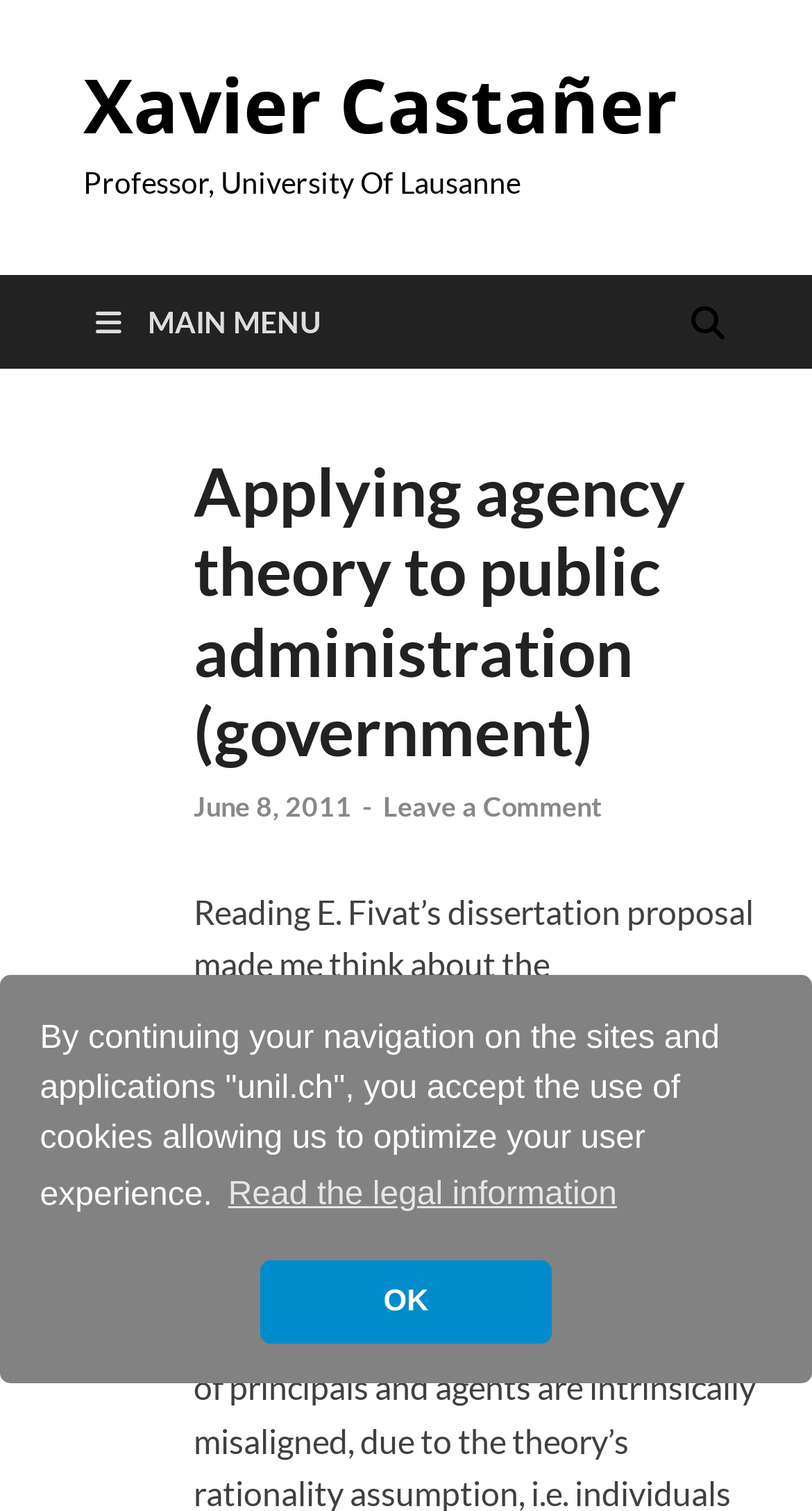Given the element description, predict the bounding box coordinates in the format (top-left x, top-left y, bottom-right x, bottom-right y), using floating point numbers between 0 and 1: June 8, 2011August 23, 2022

[0.238, 0.522, 0.433, 0.544]